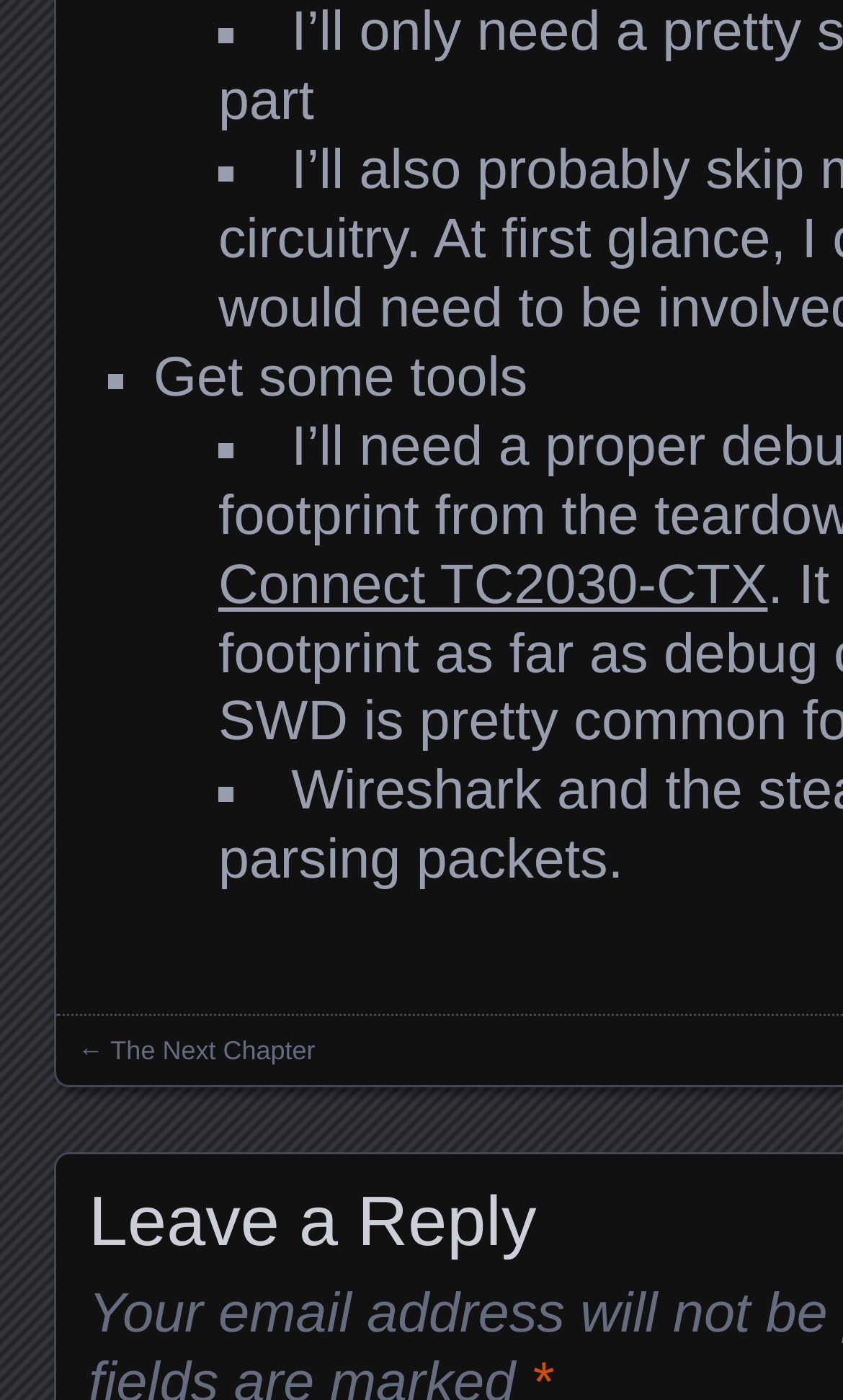What is the text next to the third list marker?
Look at the image and answer the question using a single word or phrase.

Get some tools